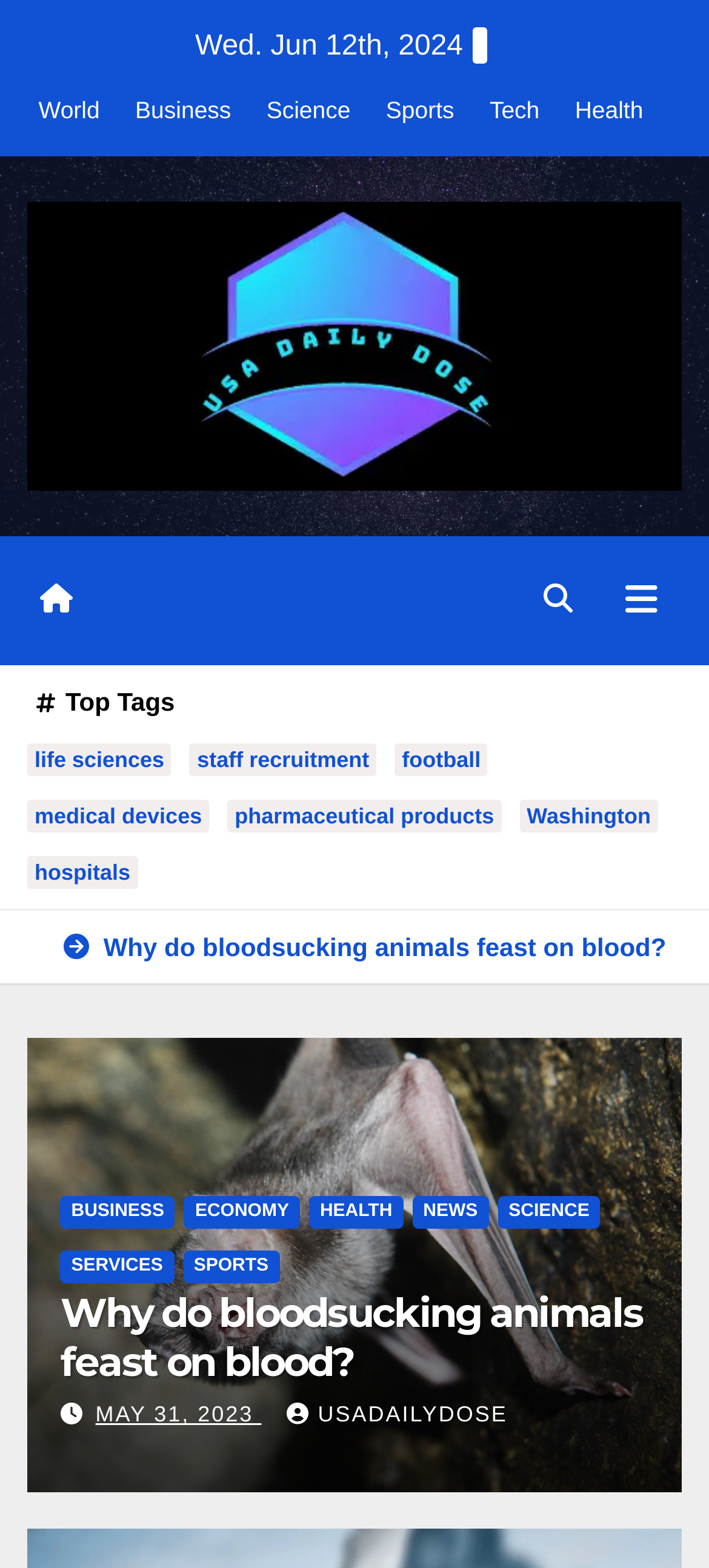Please locate the bounding box coordinates of the region I need to click to follow this instruction: "Click on the 'Toggle navigation' button".

[0.849, 0.361, 0.962, 0.406]